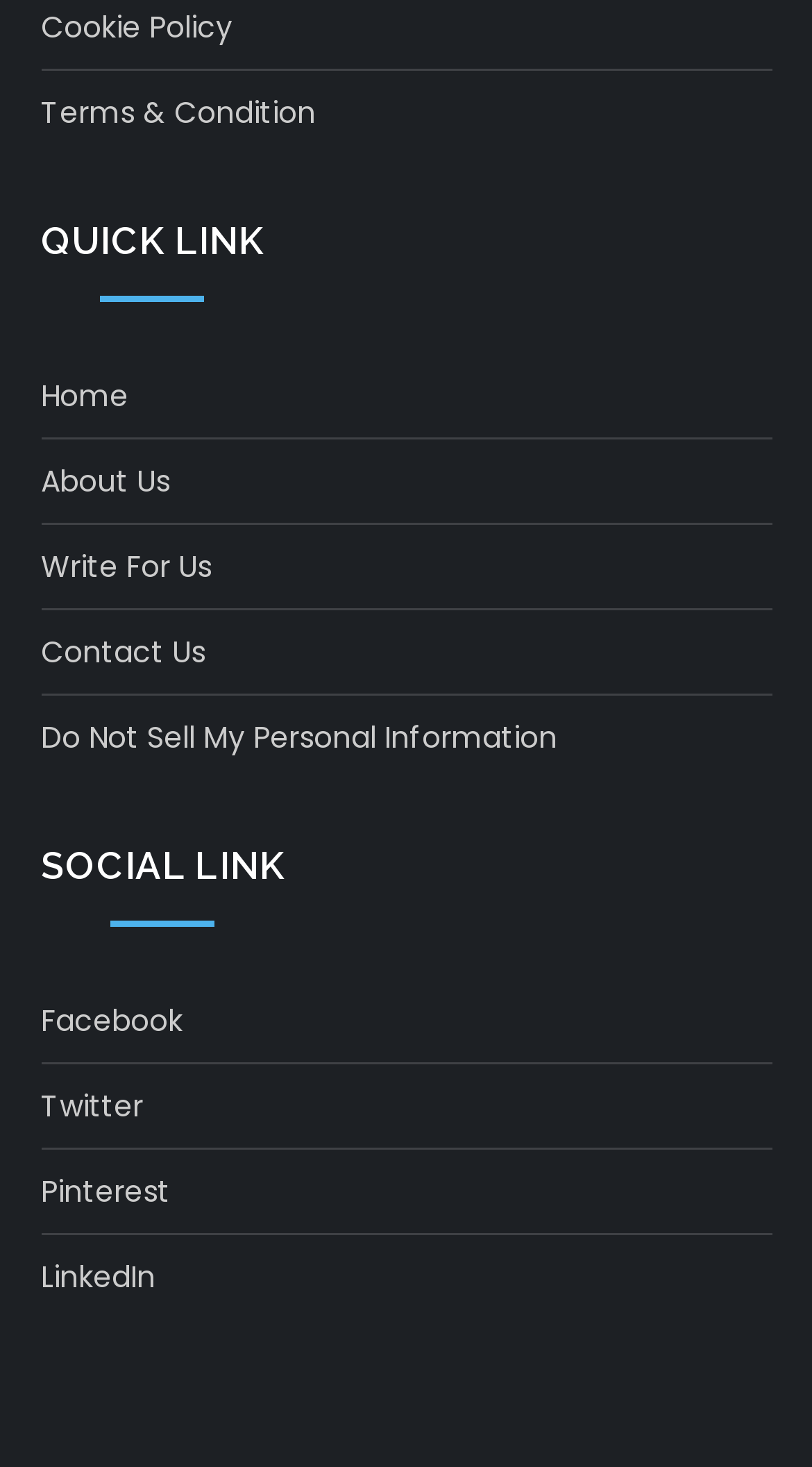Please answer the following question using a single word or phrase: 
What is the last link in the QUICK LINK section?

Contact Us